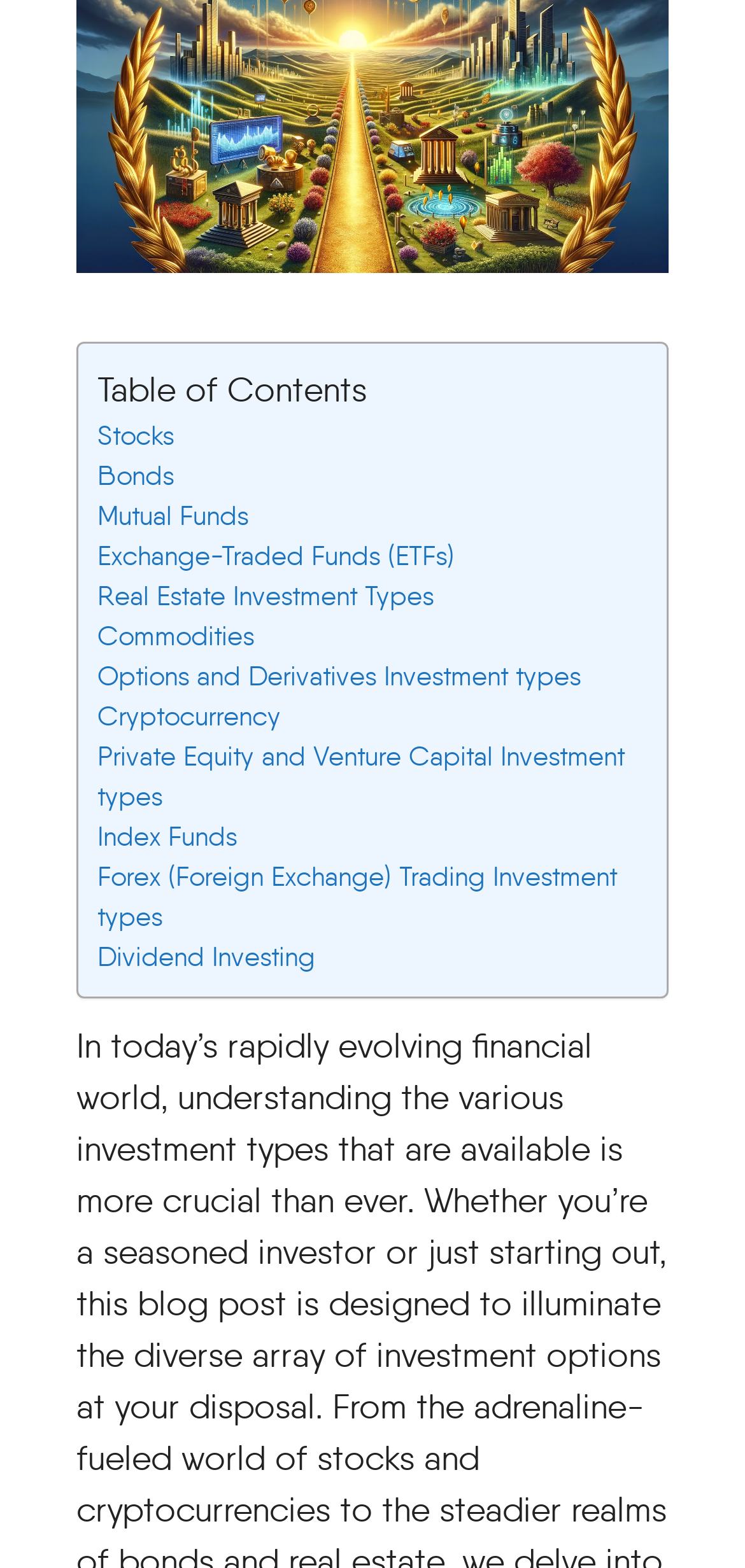Locate the bounding box coordinates of the UI element described by: "Options and Derivatives Investment types". Provide the coordinates as four float numbers between 0 and 1, formatted as [left, top, right, bottom].

[0.131, 0.419, 0.779, 0.444]